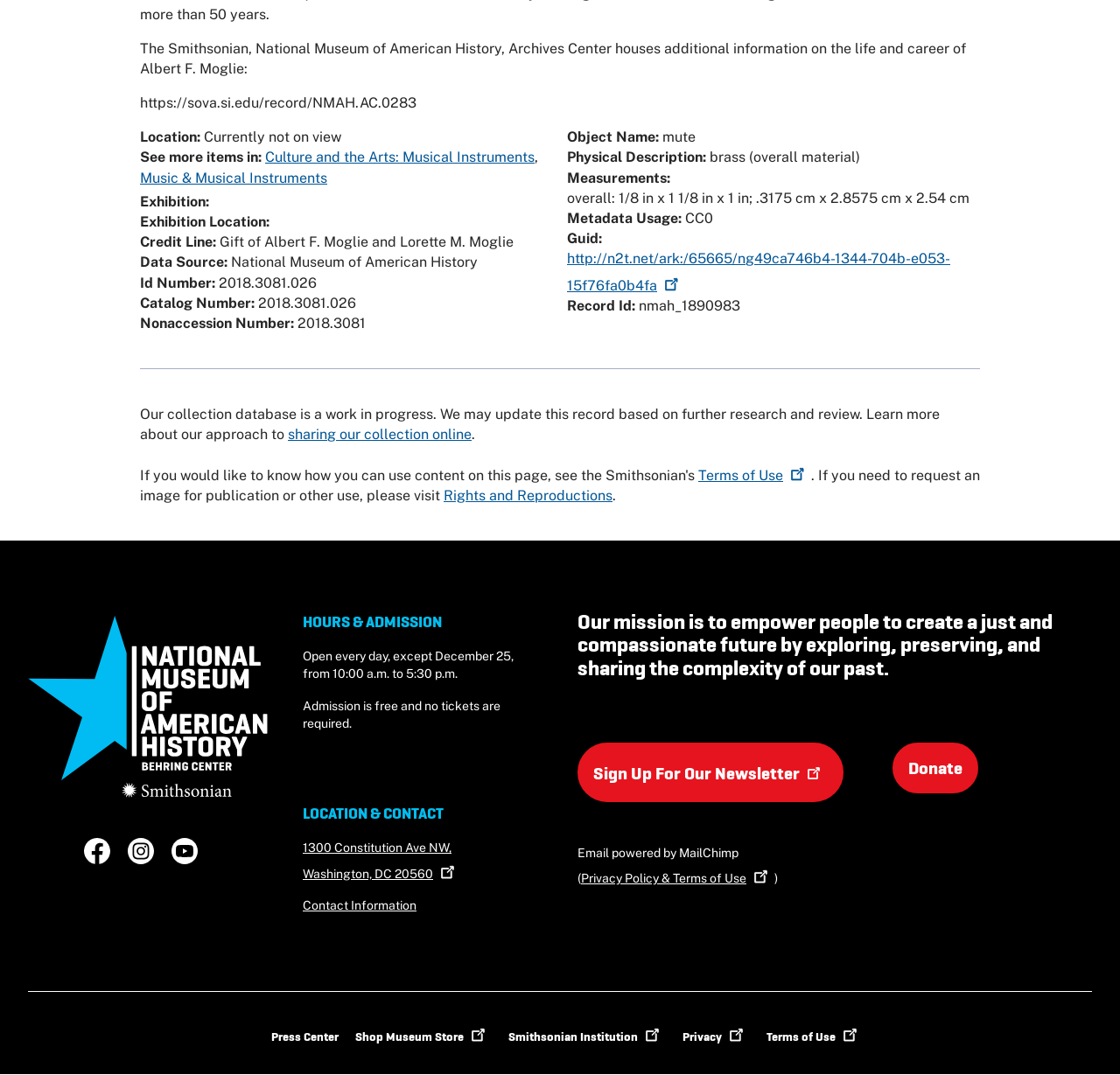What is the credit line of the item?
Use the screenshot to answer the question with a single word or phrase.

Gift of Albert F. Moglie and Lorette M. Moglie